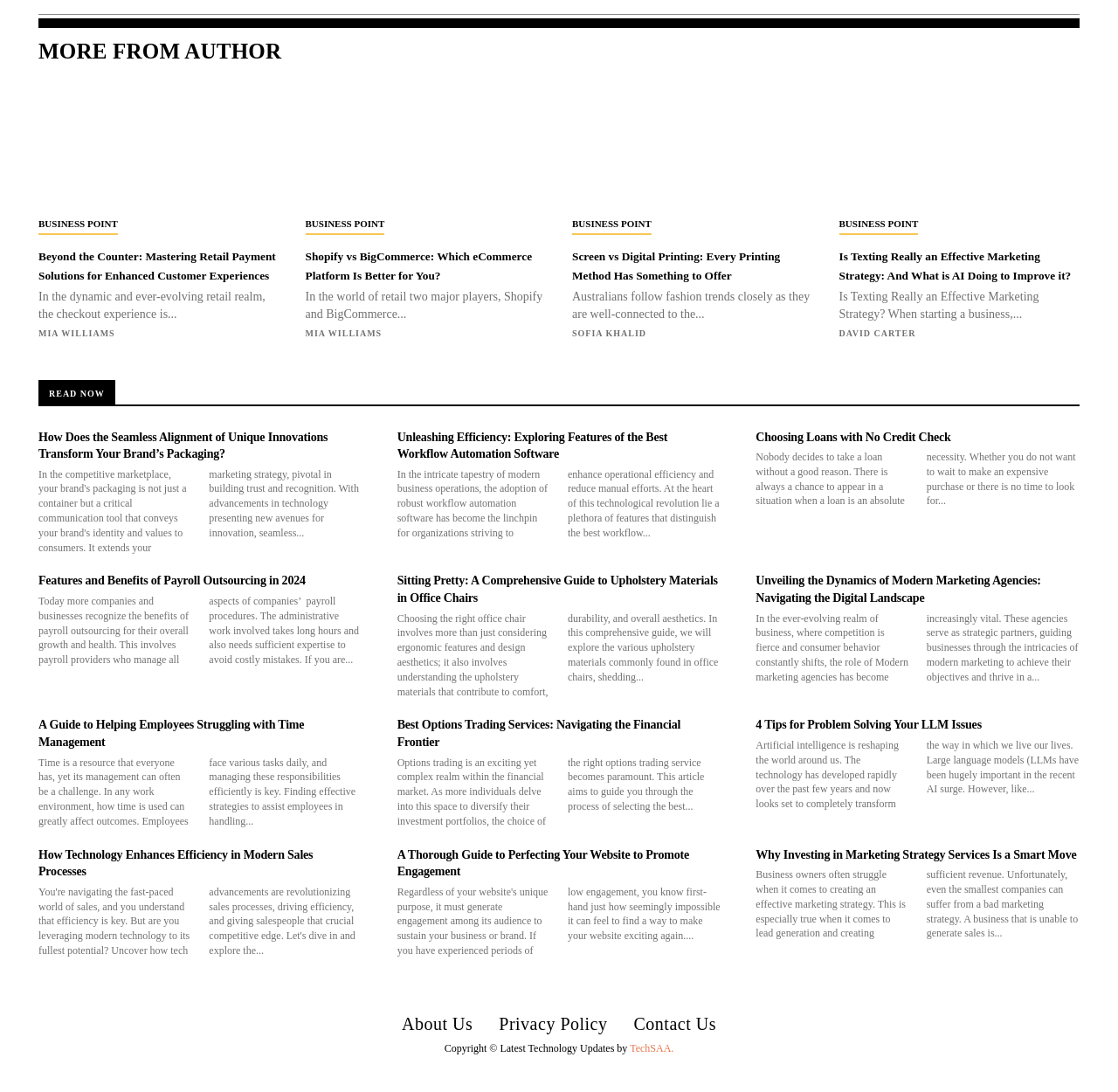Determine the bounding box coordinates for the area you should click to complete the following instruction: "visit the BUSINESS POINT page".

[0.034, 0.197, 0.105, 0.215]